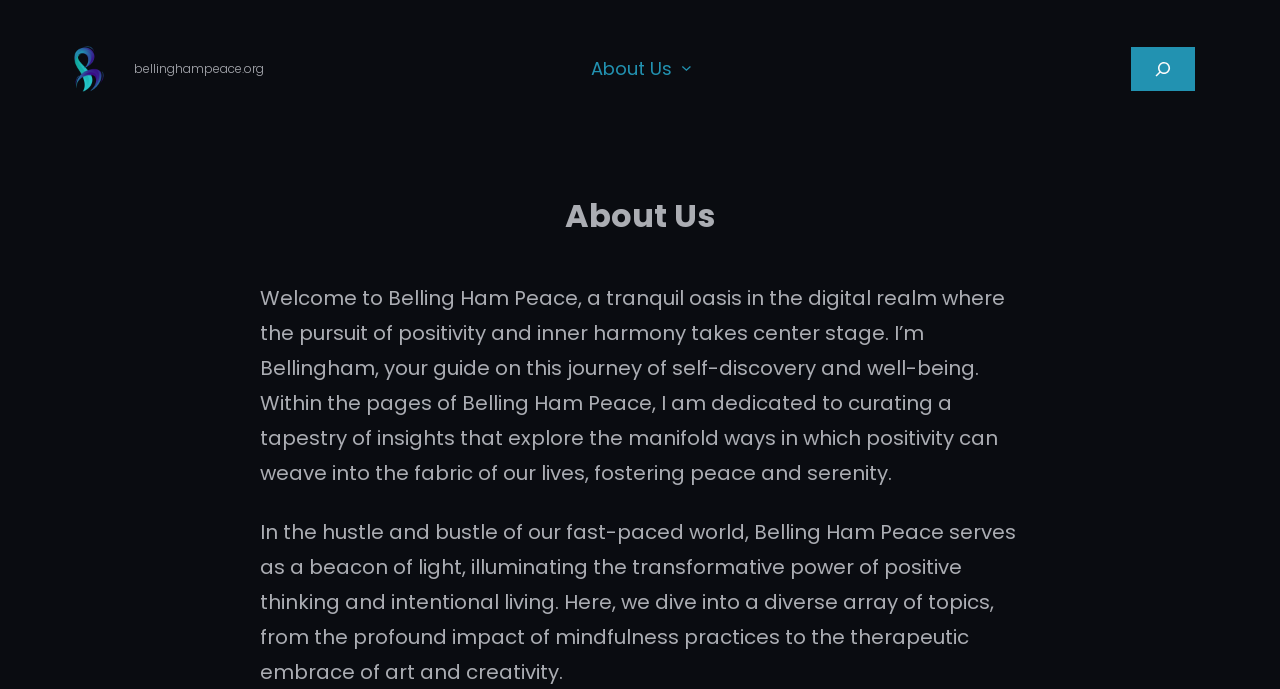Who is the guide on this website? Based on the screenshot, please respond with a single word or phrase.

Bellingham